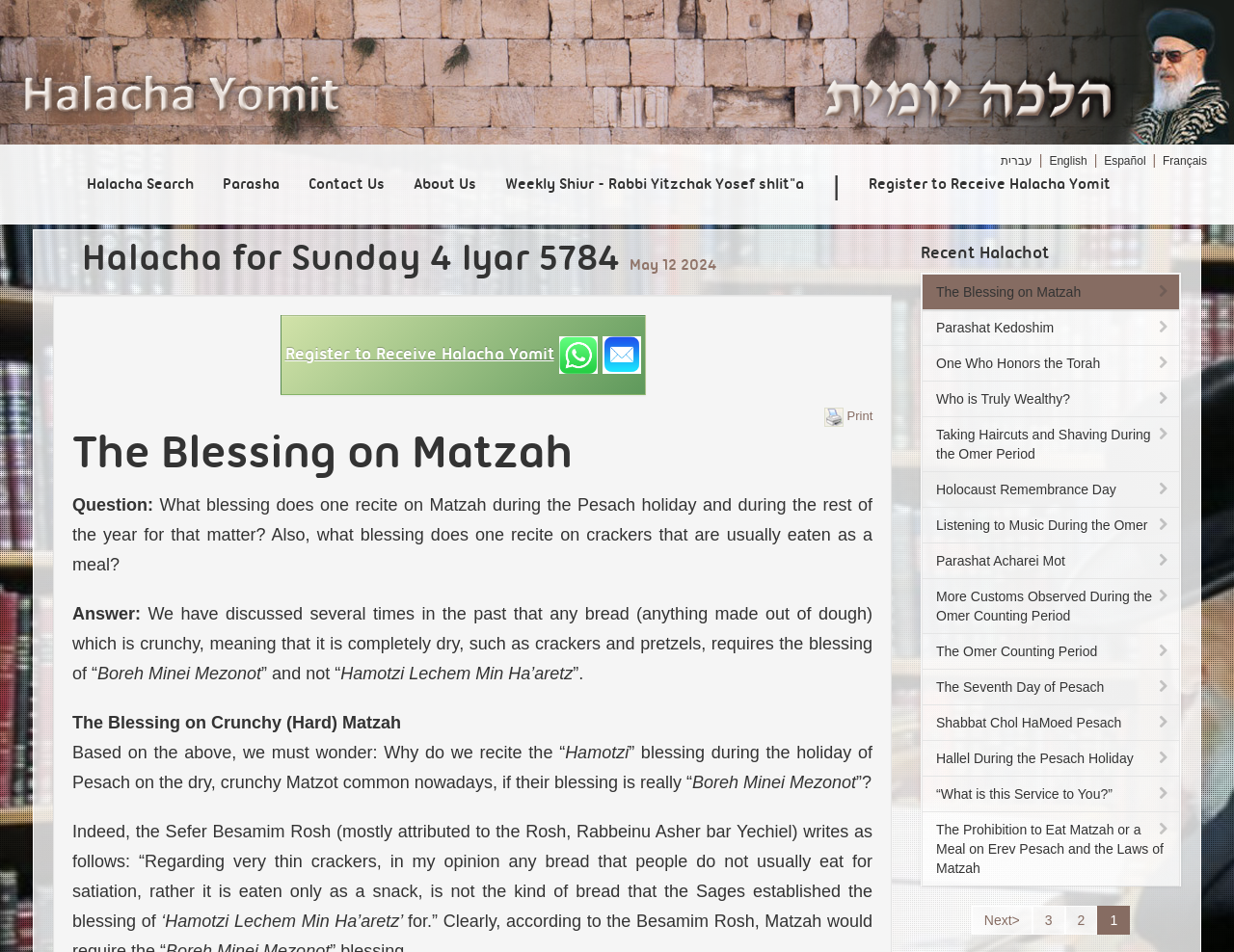How many links are there in the 'Recent Halachot' section?
Please answer the question with as much detail as possible using the screenshot.

The 'Recent Halachot' section is located at the bottom of the webpage and contains 15 links, each representing a different halacha, which can be counted by looking at the links starting from ' The Blessing on Matzah' to ' The Prohibition to Eat Matzah or a Meal on Erev Pesach and the Laws of Matzah'.